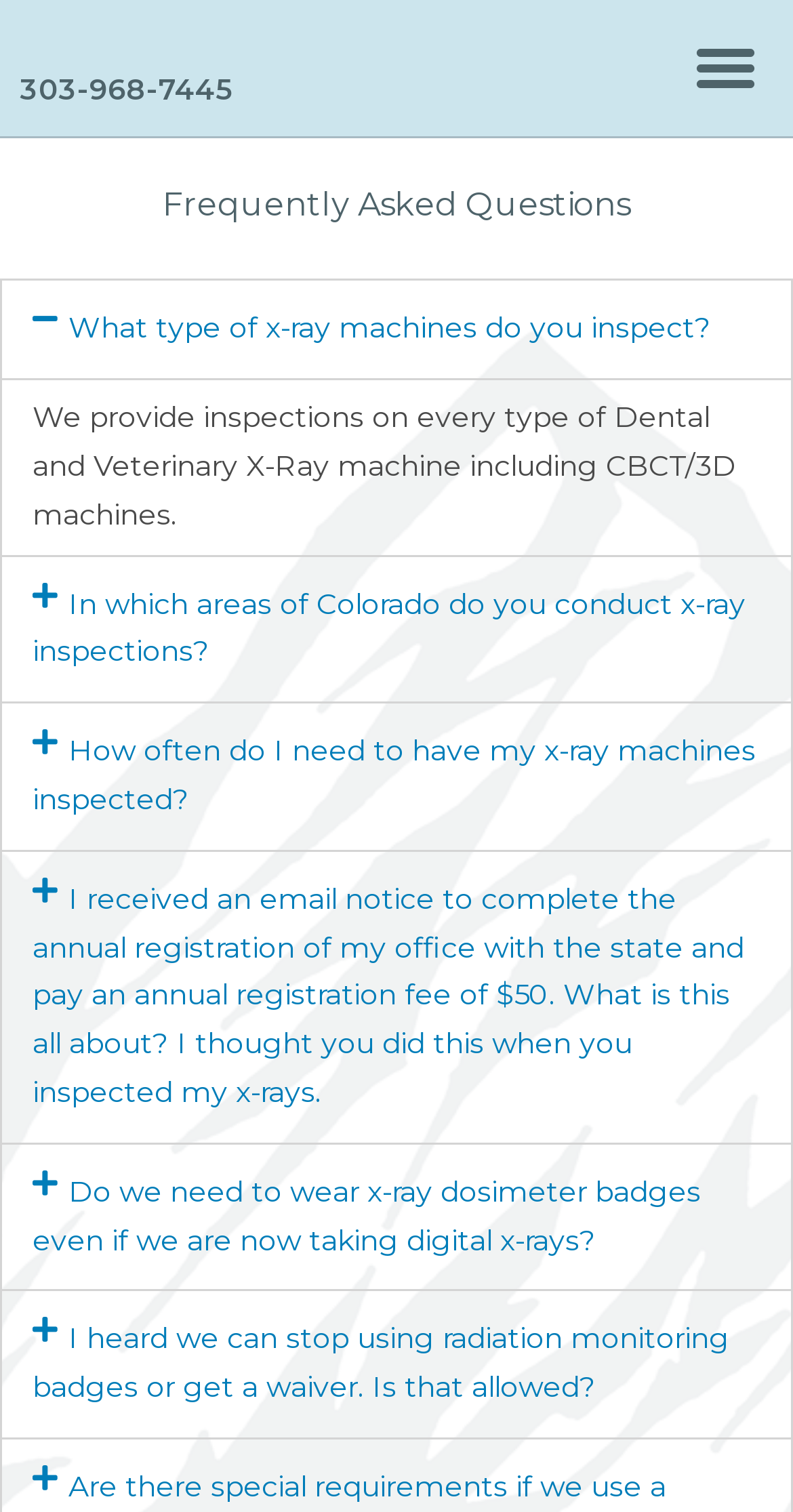Find the bounding box of the UI element described as follows: "Menu".

[0.855, 0.013, 0.974, 0.076]